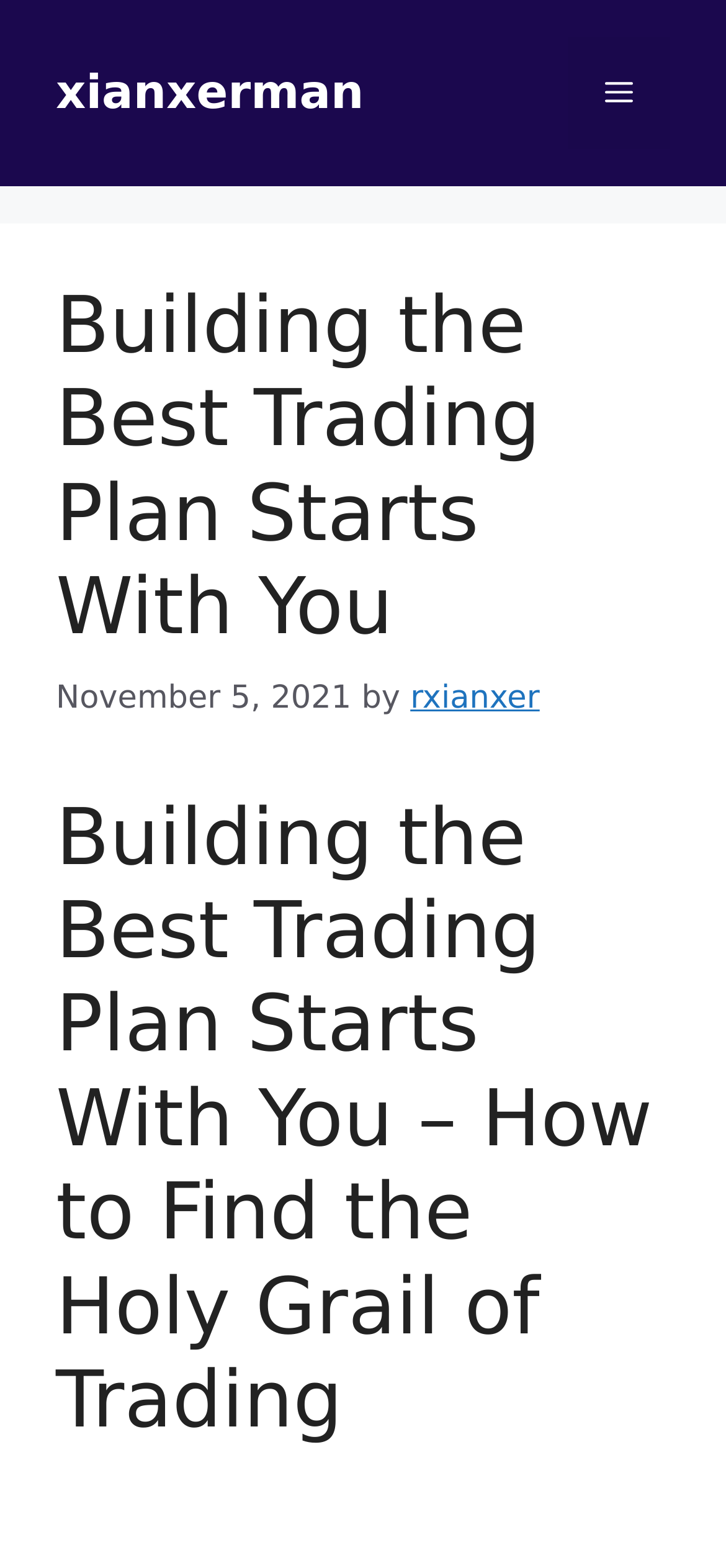Locate and extract the text of the main heading on the webpage.

Building the Best Trading Plan Starts With You